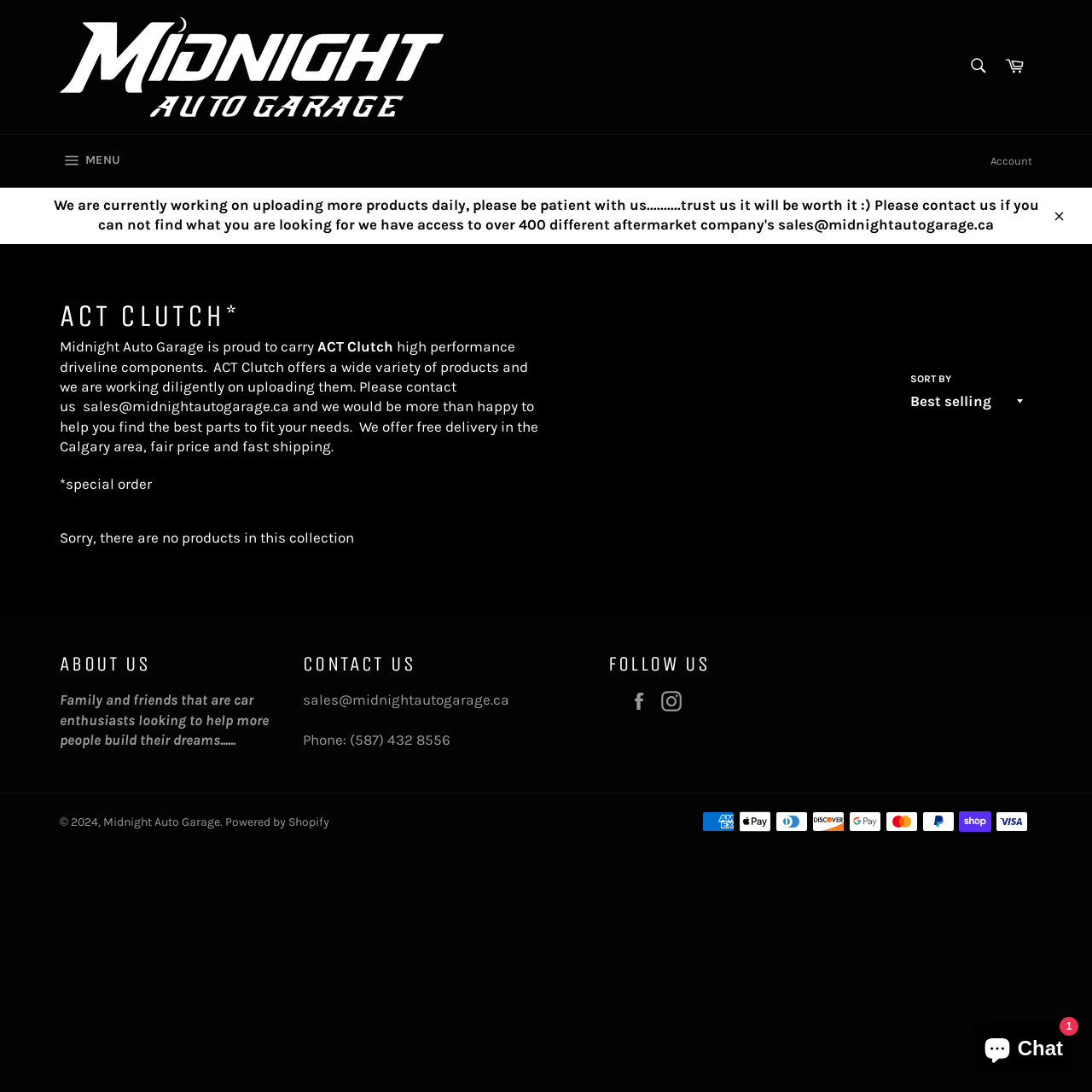What is the contact email of the auto garage?
Please look at the screenshot and answer in one word or a short phrase.

sales@midnightautogarage.ca